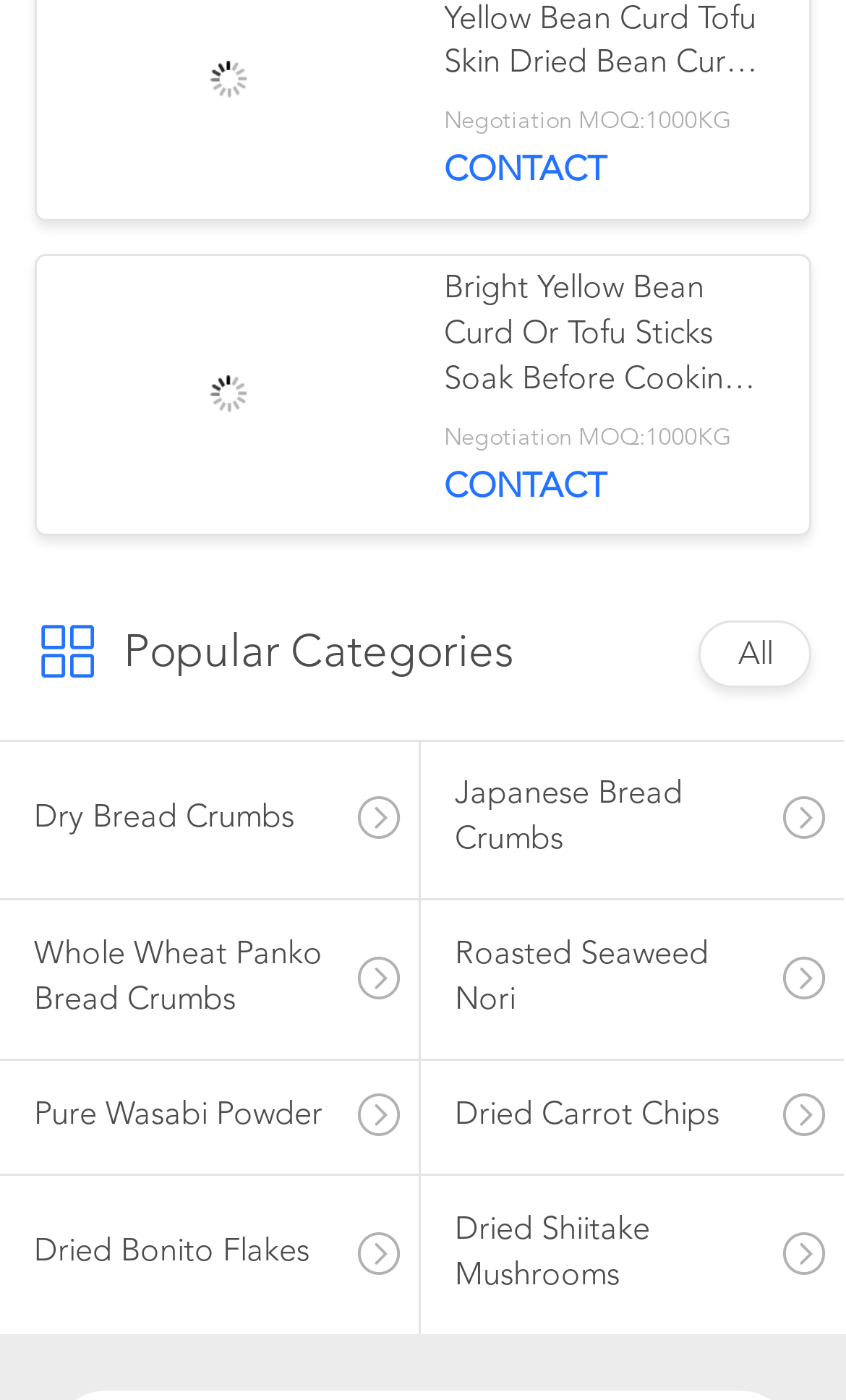What is the minimum order quantity?
From the image, respond using a single word or phrase.

1000KG